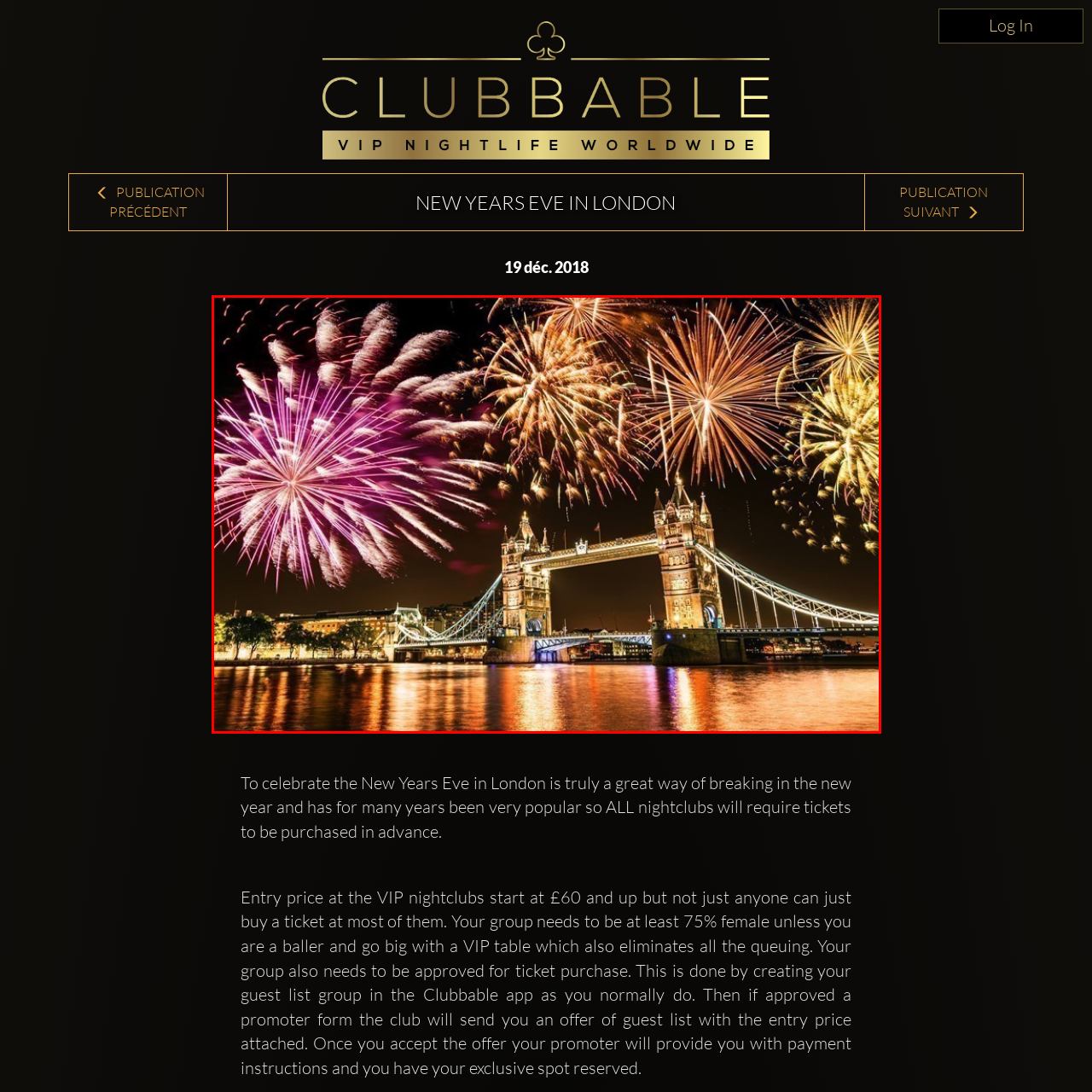Explain comprehensively what is shown in the image marked by the red outline.

The image captures a stunning New Year's Eve celebration over the iconic Tower Bridge in London. Bursting fireworks illuminate the night sky with vibrant hues of purple, gold, and orange, creating a dazzling backdrop. Below, the Thames River reflects the brilliant colors, enhancing the festive atmosphere. The awe-inspiring architecture of Tower Bridge serves as a central feature, proudly lit and adorned, as onlookers gather to welcome the new year in this historic city. The scene embodies the excitement and joy of one of London's most beloved traditions, drawing both locals and tourists to experience the magic of New Year's Eve in this vibrant capital.